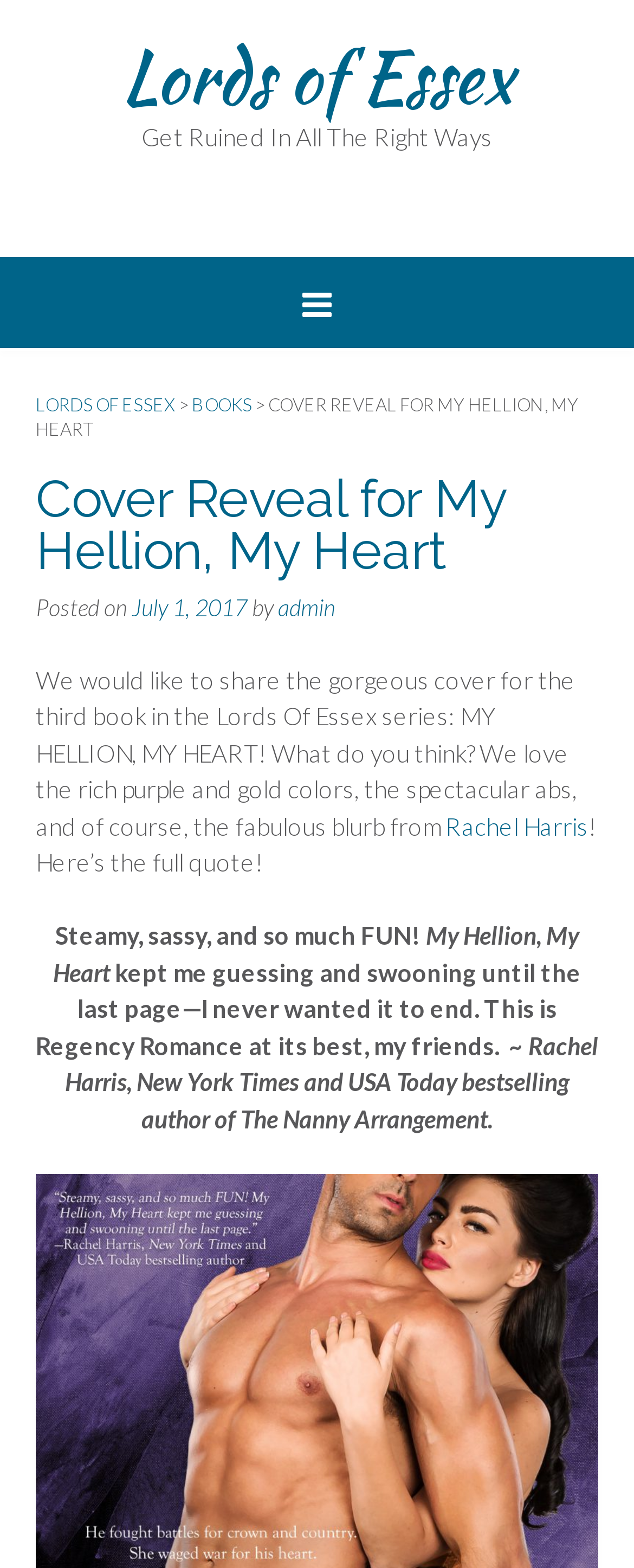What is the color scheme of the book cover?
From the screenshot, provide a brief answer in one word or phrase.

purple and gold